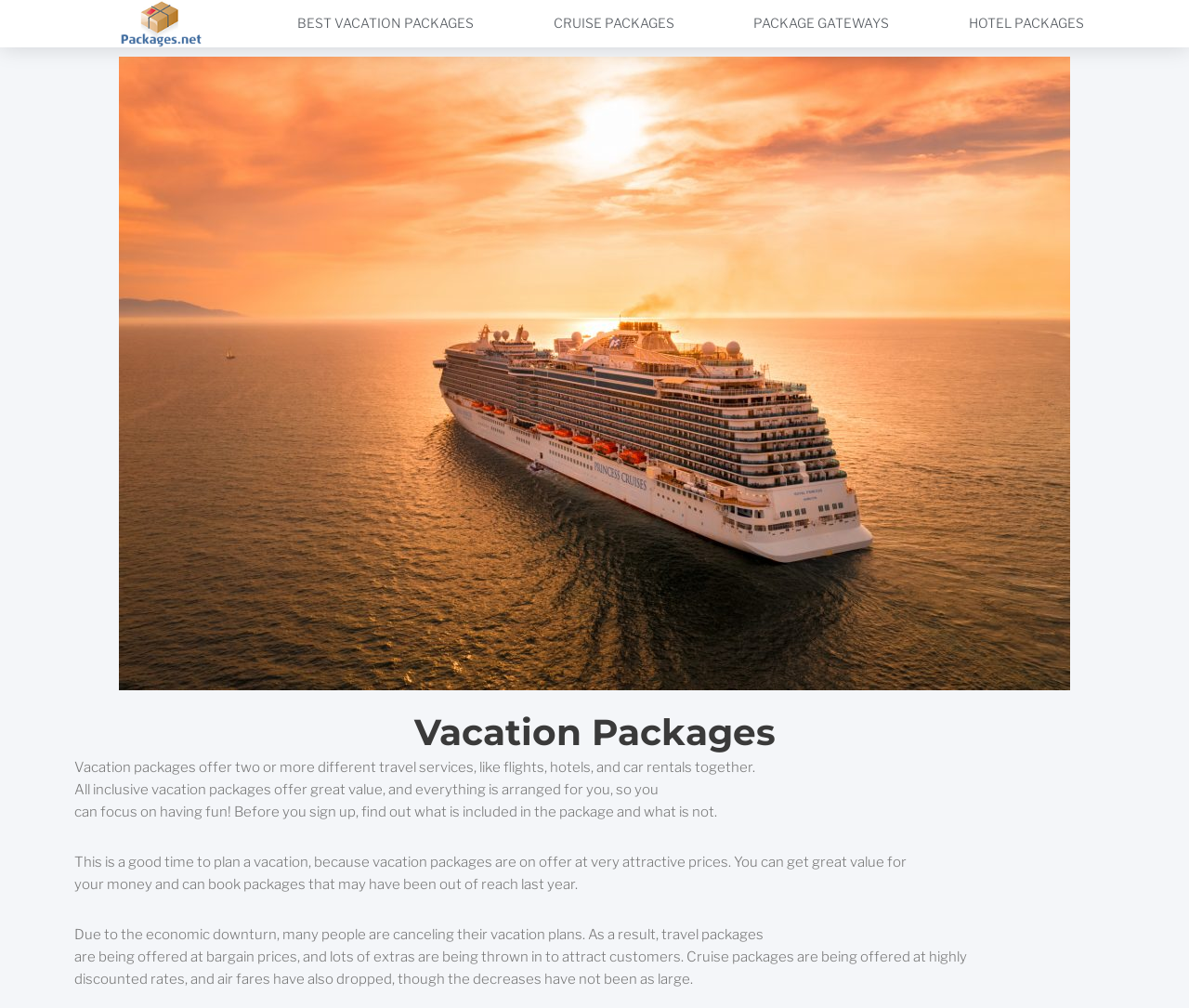Please answer the following question using a single word or phrase: 
What is the benefit of all-inclusive vacation packages?

great value